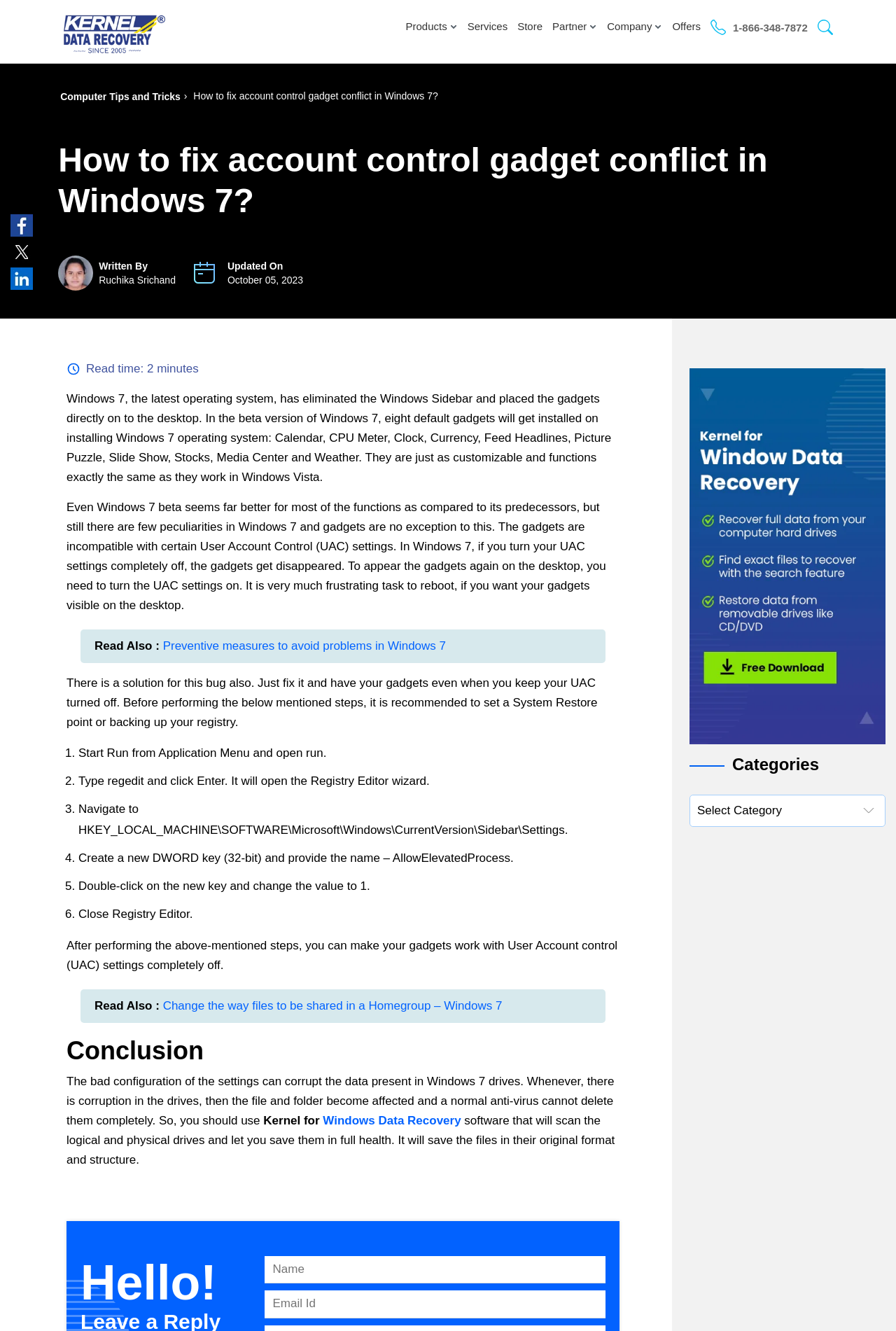With reference to the image, please provide a detailed answer to the following question: What is the author of the article?

The author of the article is mentioned in the 'Written By' section, which is located below the title of the article. The text 'Written By' is followed by the author's name, 'Ruchika Srichand', which is a link.